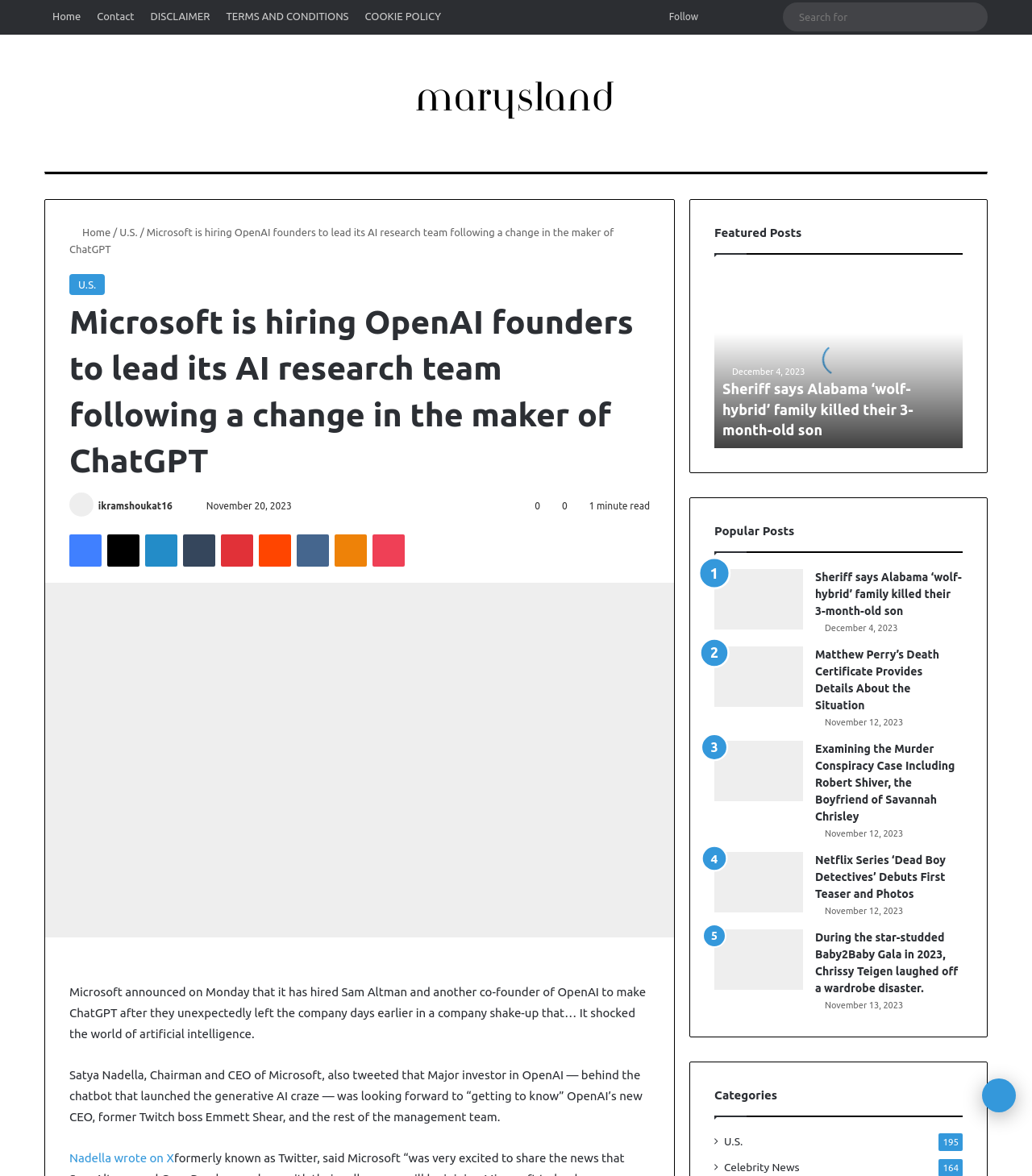Find the bounding box coordinates of the element I should click to carry out the following instruction: "Search for something".

[0.759, 0.007, 0.957, 0.023]